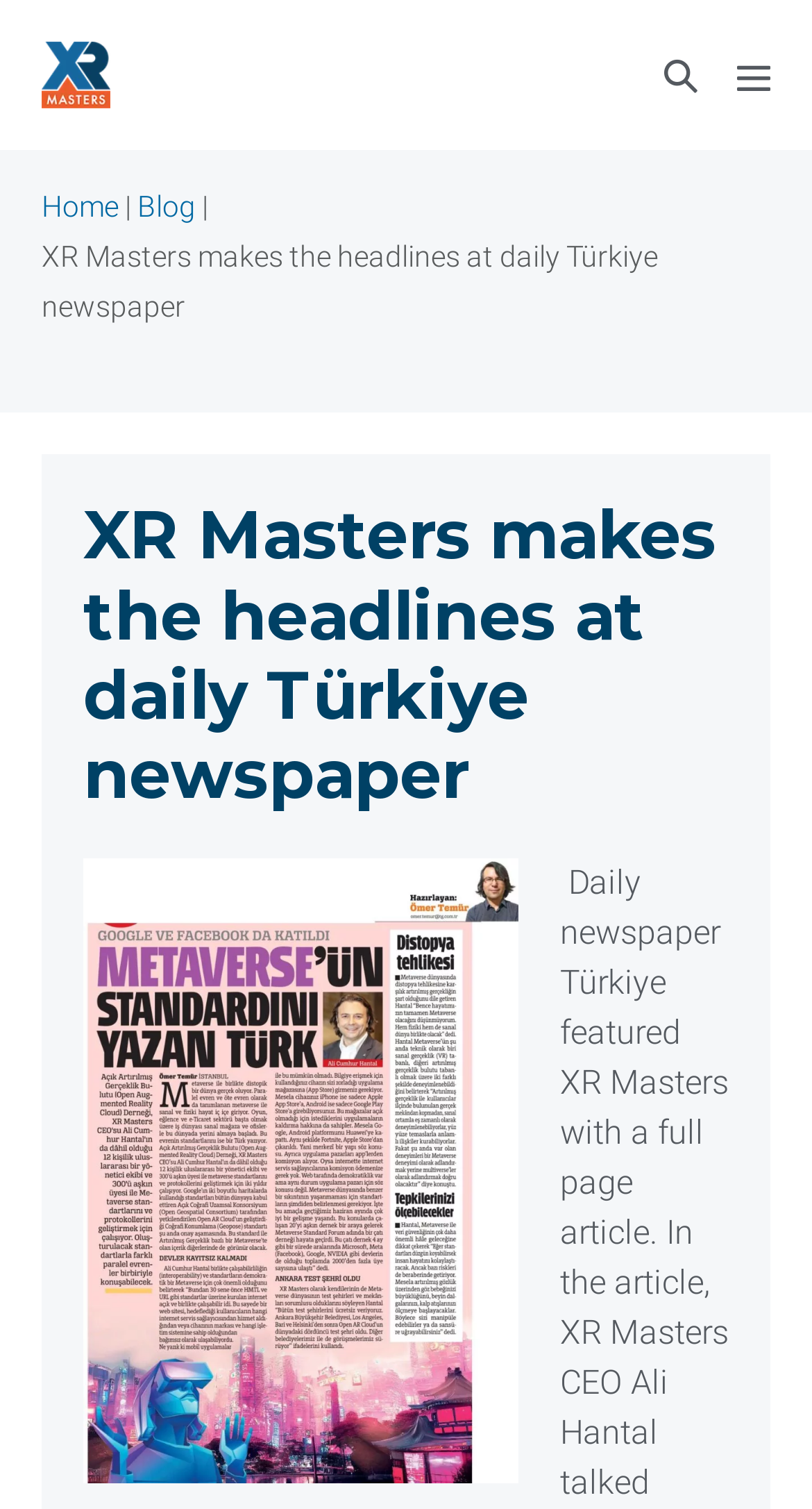Determine the bounding box coordinates for the HTML element described here: "Home".

[0.051, 0.126, 0.146, 0.148]